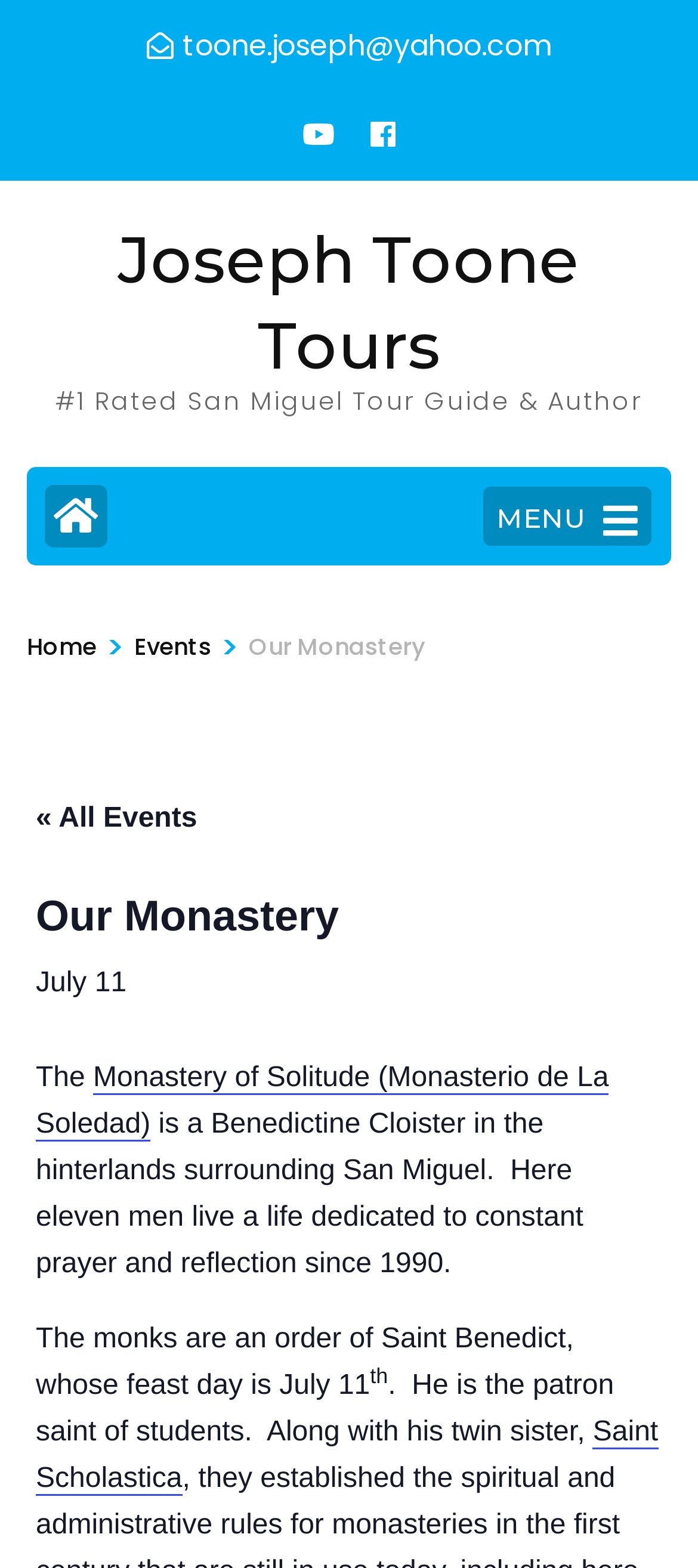What is the feast day of Saint Benedict?
Using the image as a reference, answer the question with a short word or phrase.

July 11